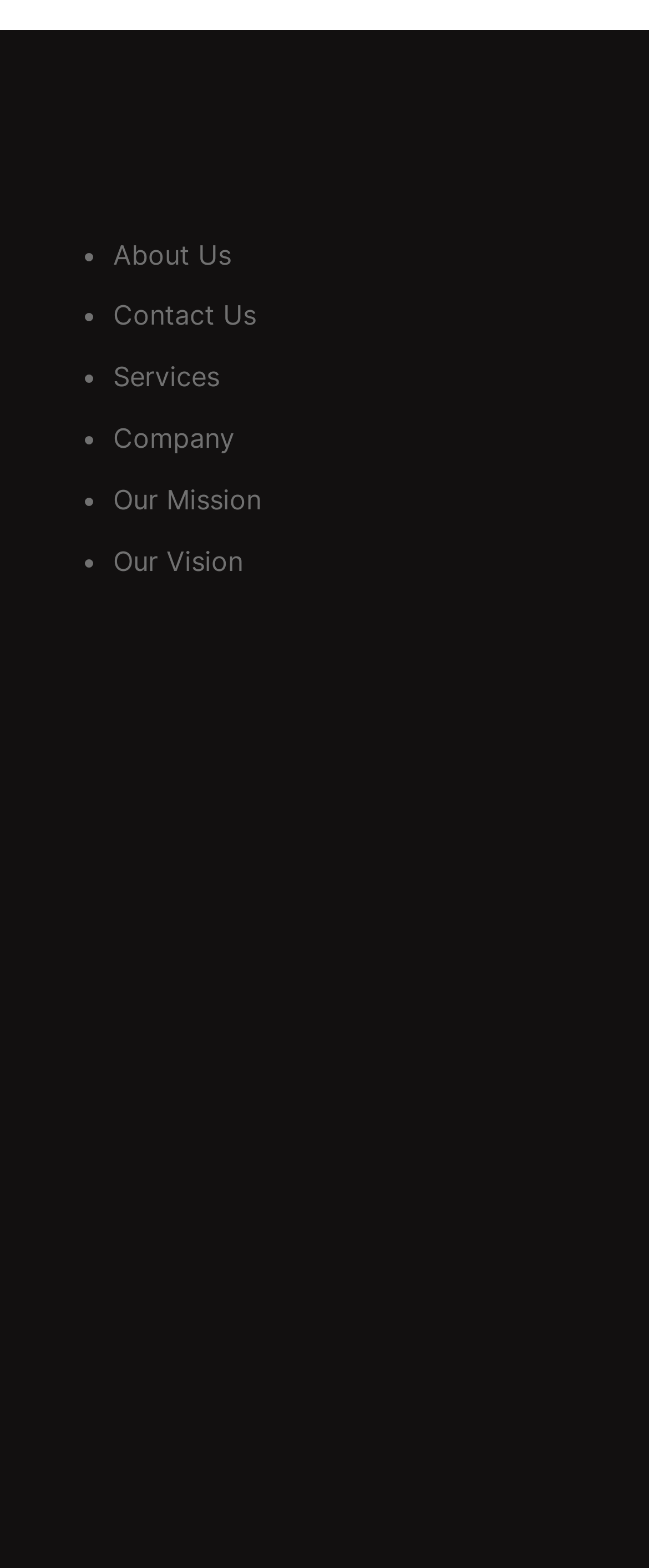Please reply with a single word or brief phrase to the question: 
What is the first quick link?

About Us